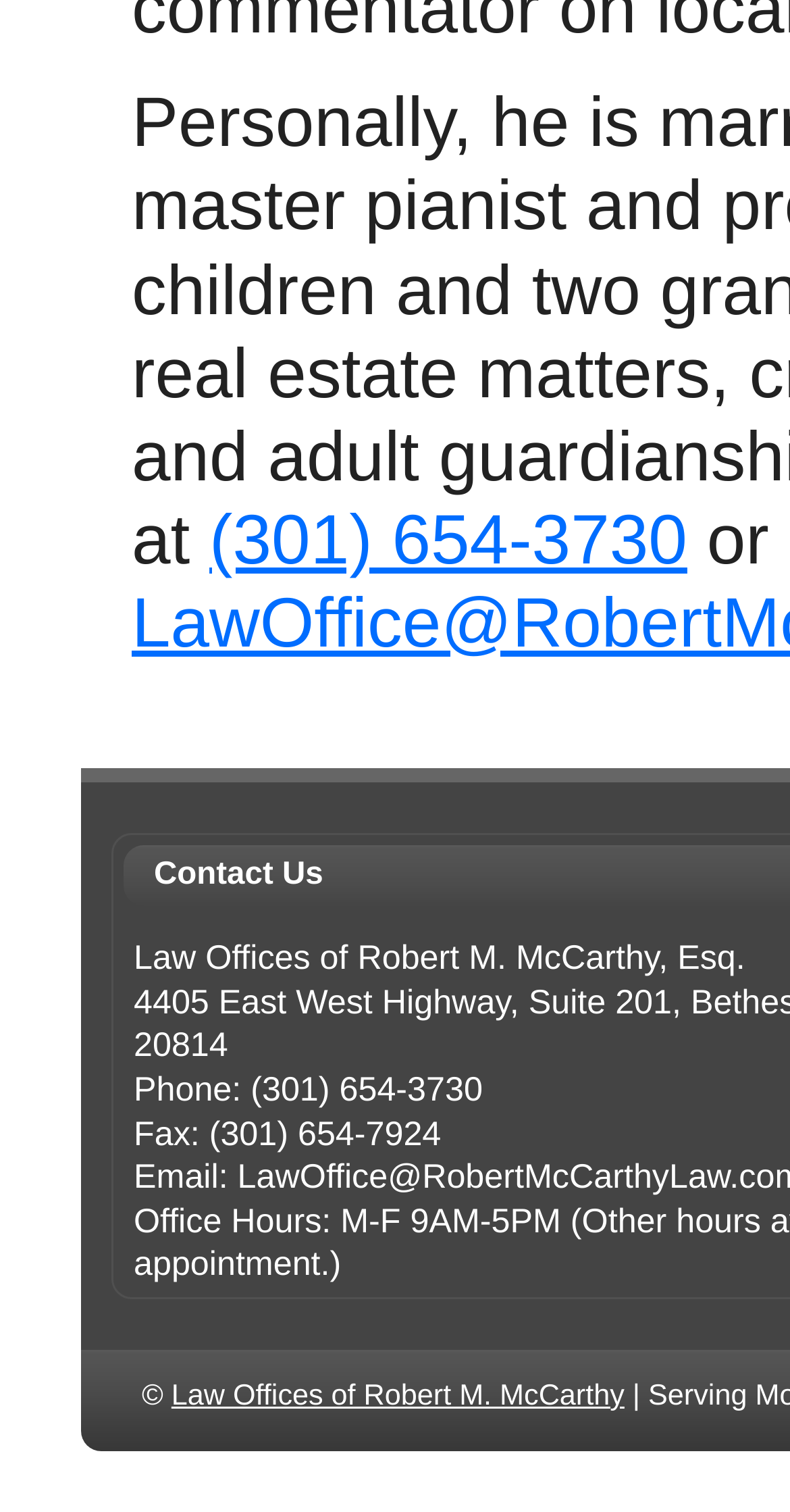What is the email address of the Law Offices of Robert M. McCarthy, Esq.?
Respond with a short answer, either a single word or a phrase, based on the image.

Not provided